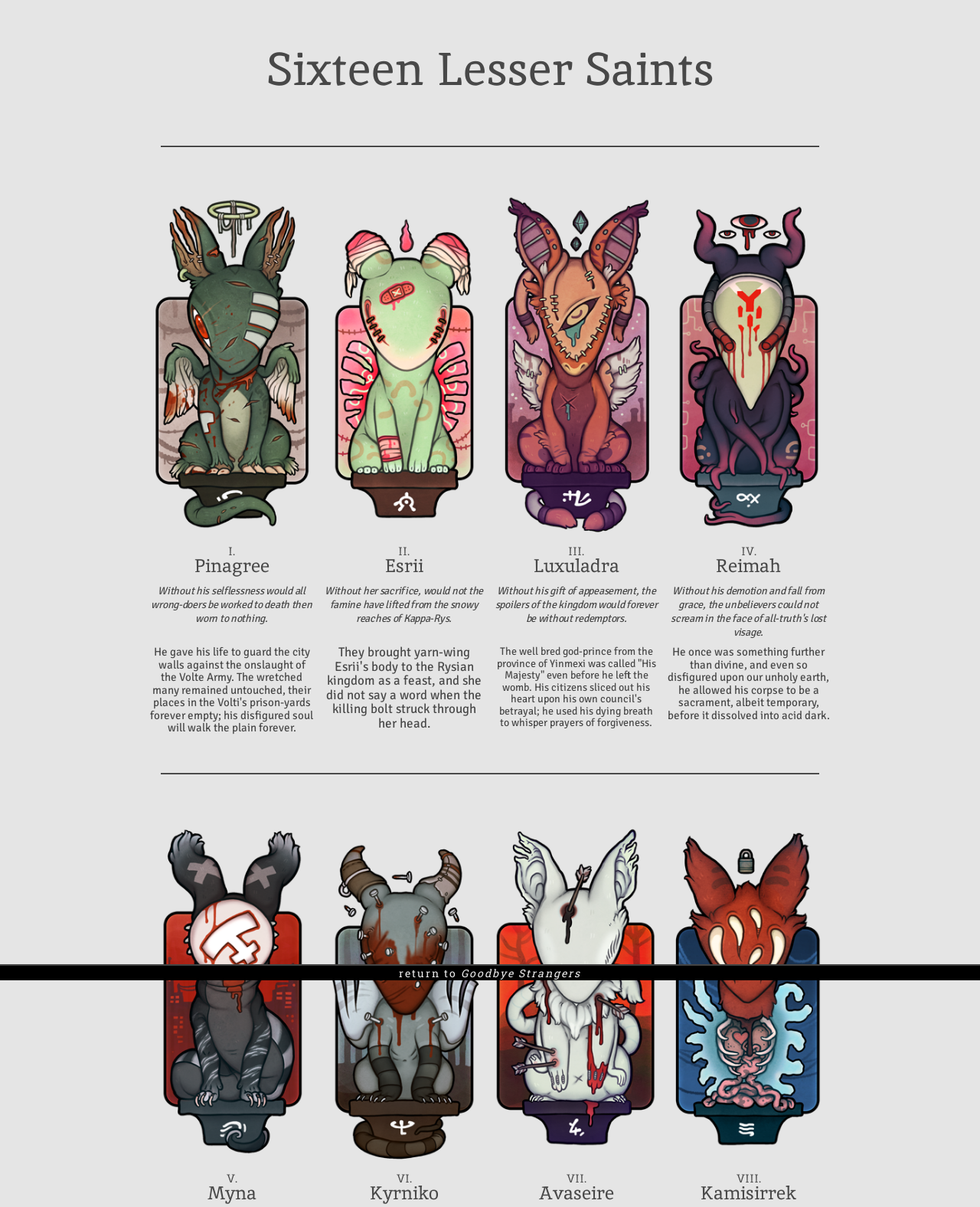What is the text of the link at the bottom of the webpage?
Based on the image content, provide your answer in one word or a short phrase.

return to Goodbye Strangers